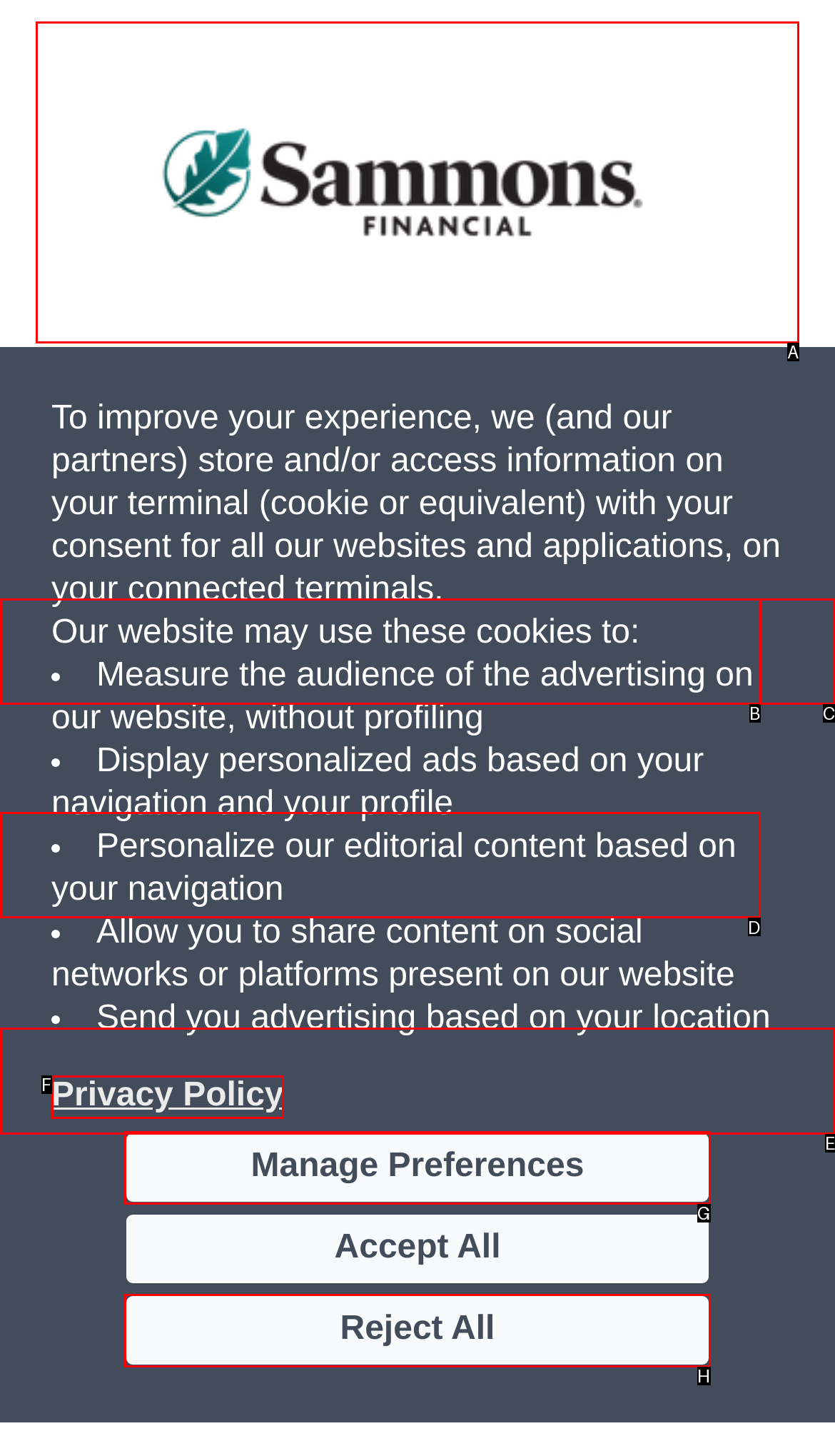Determine which HTML element fits the description: alt="Sammons Financial Group logo". Answer with the letter corresponding to the correct choice.

A